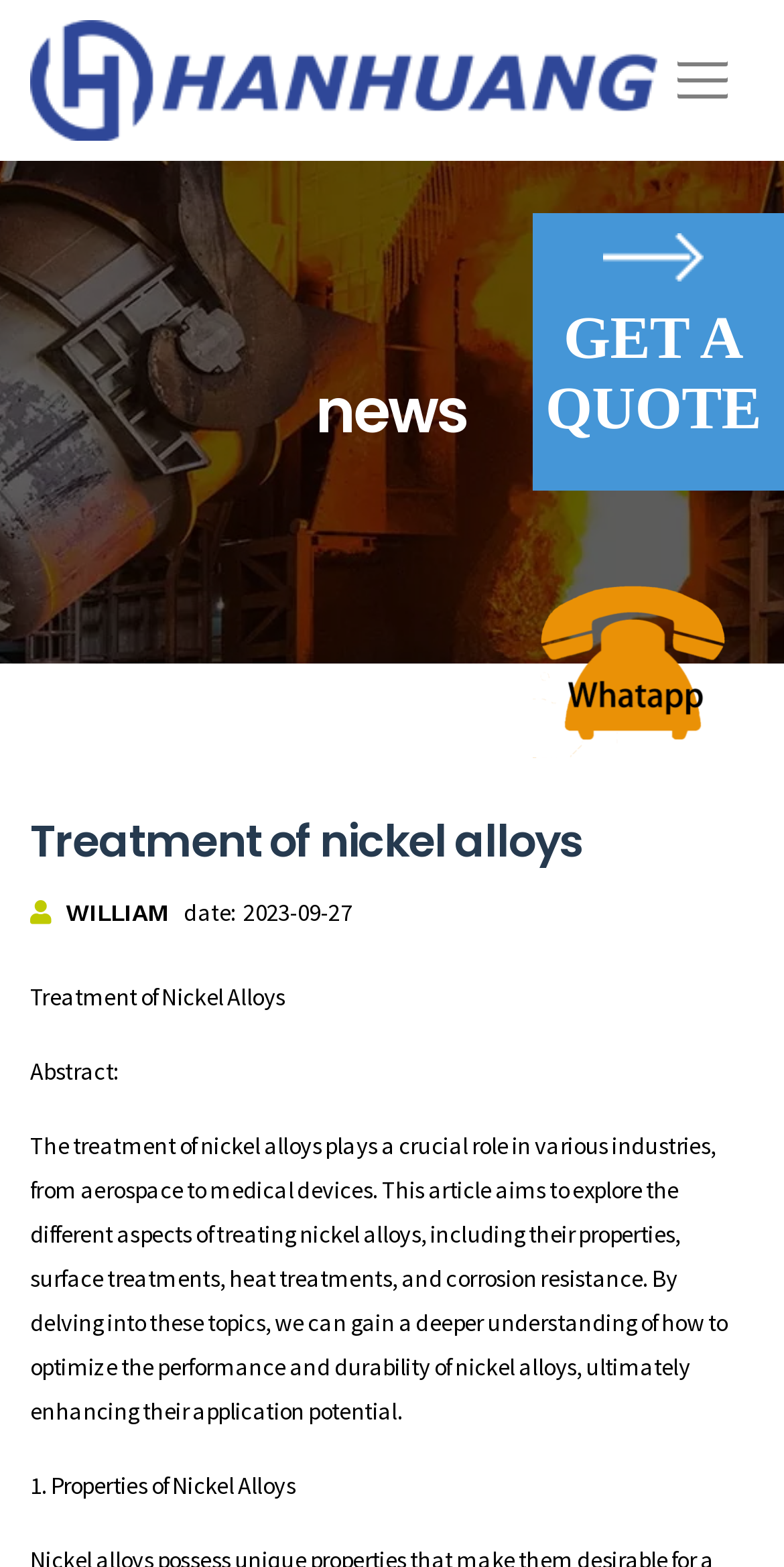Offer a meticulous caption that includes all visible features of the webpage.

The webpage is about the treatment of nickel alloys, with the title "Treatment of Nickel Alloys" prominently displayed near the top. Below the title, there is a heading that reads "news". 

On the top-right corner, there is a button with a popup menu. To the left of the button, there is a link to "Arkit" accompanied by an image with the same name. 

The main content of the webpage starts with a heading that repeats the title "Treatment of nickel alloys". Below this heading, there is a section with the author's name "WILLIAM" and a date "2023-09-27". 

The article's abstract is presented in a paragraph, which explains the importance of treating nickel alloys in various industries and the topics that will be covered in the article. 

Below the abstract, there is a subheading "1. Properties of Nickel Alloys", indicating the start of the article's content. 

On the right side of the webpage, there are two links: "GET A QUOTE" and an empty link accompanied by an image.